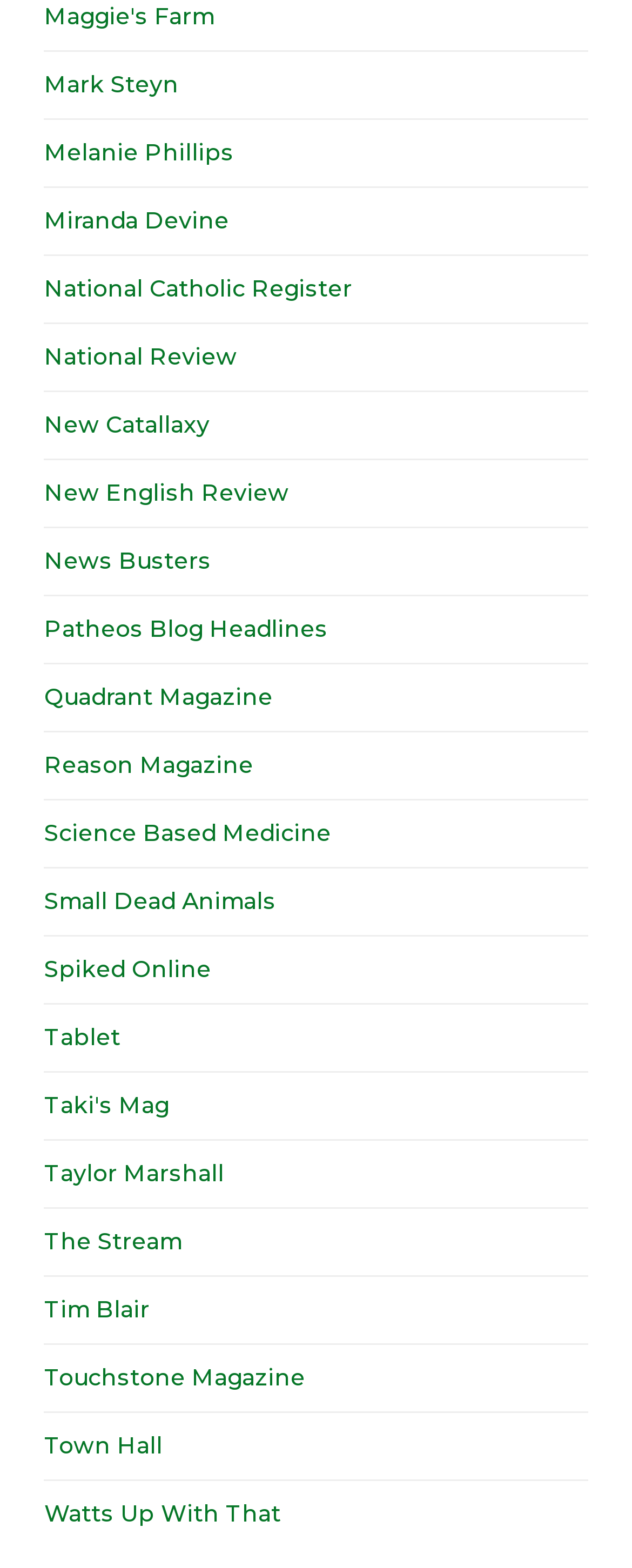Can you find the bounding box coordinates for the UI element given this description: "Watts Up With That"? Provide the coordinates as four float numbers between 0 and 1: [left, top, right, bottom].

[0.07, 0.956, 0.444, 0.974]